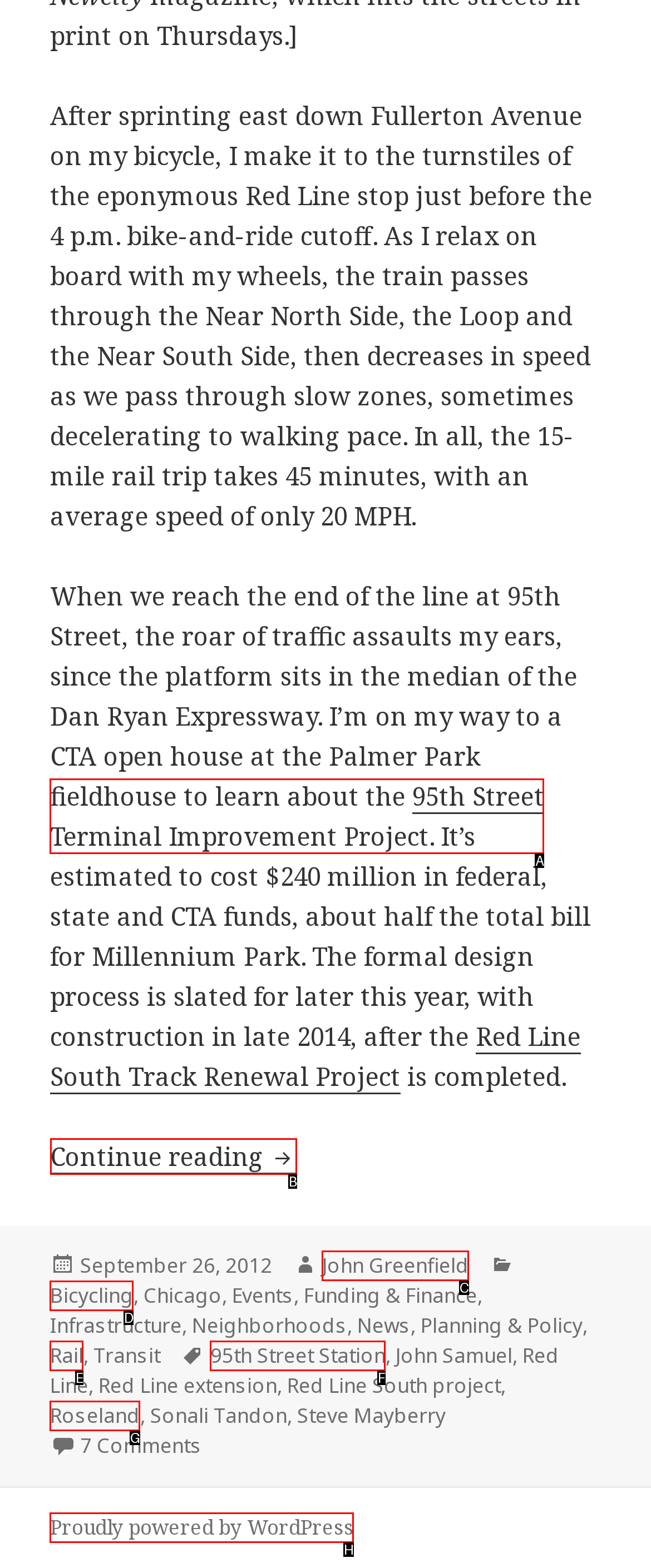Out of the given choices, which letter corresponds to the UI element required to Read the full article about the 95th Street station rehab? Answer with the letter.

B